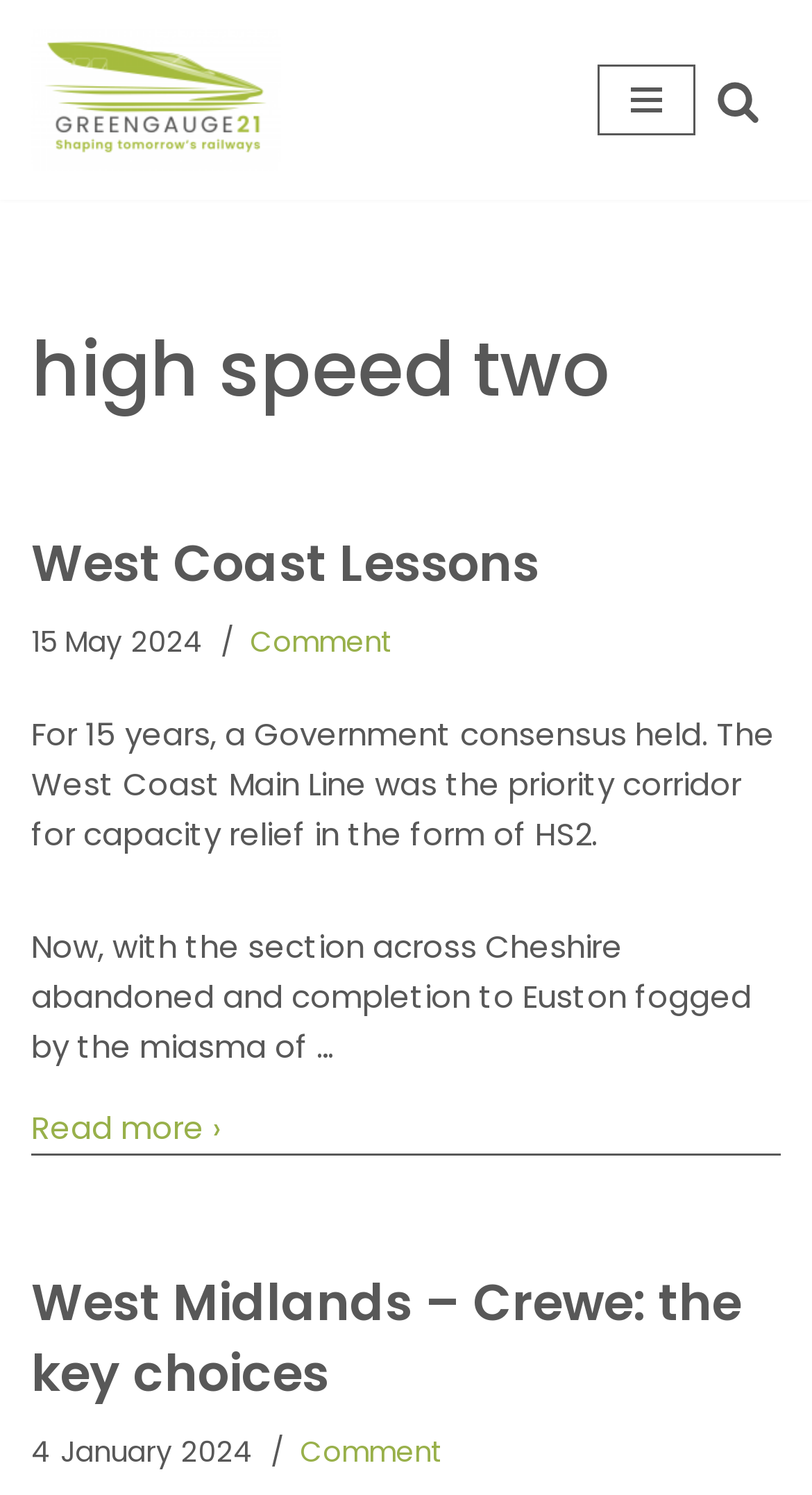Please determine the bounding box coordinates of the area that needs to be clicked to complete this task: 'View West Midlands – Crewe: the key choices'. The coordinates must be four float numbers between 0 and 1, formatted as [left, top, right, bottom].

[0.038, 0.848, 0.962, 0.942]